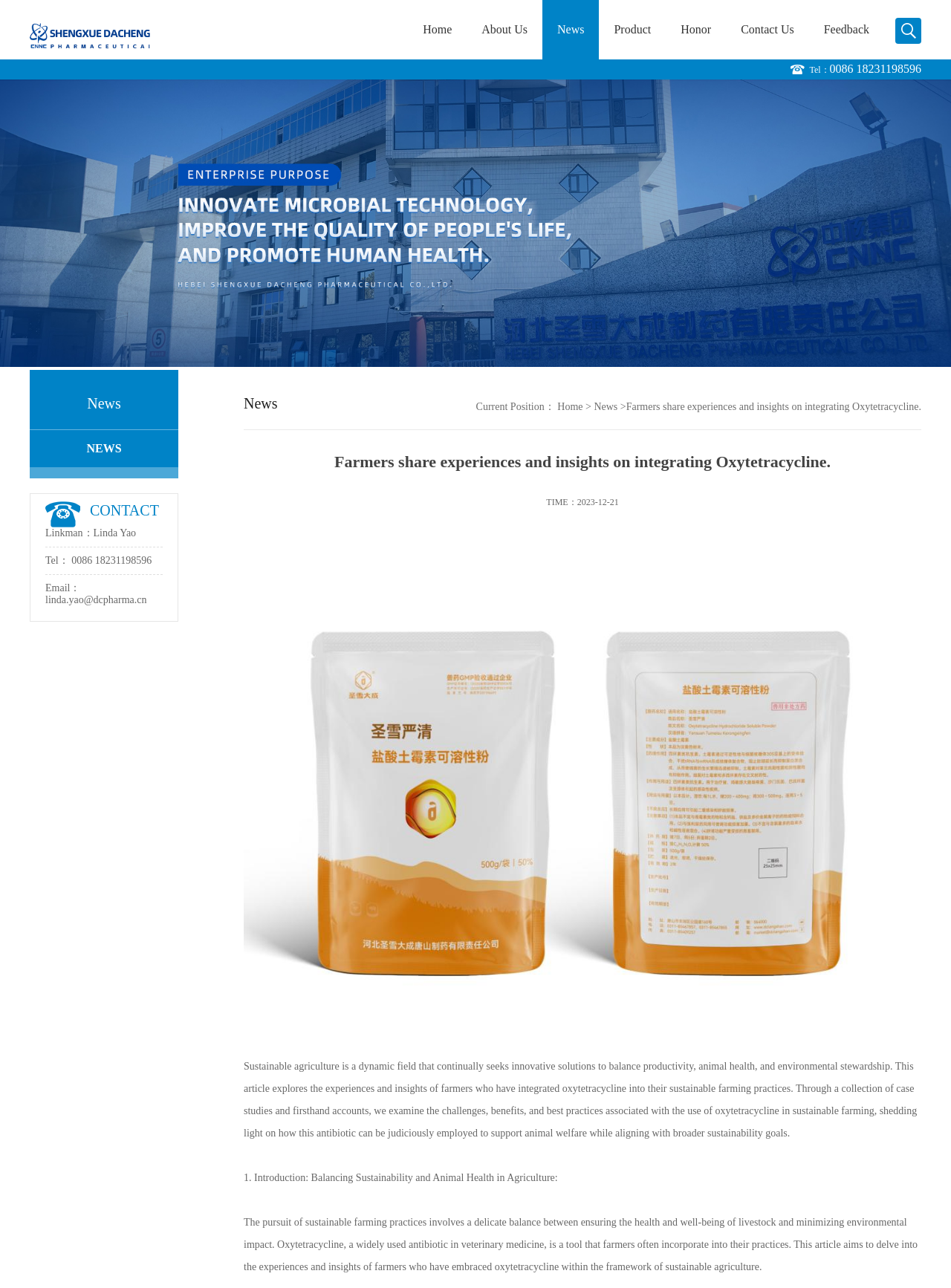Could you provide the bounding box coordinates for the portion of the screen to click to complete this instruction: "Click Home"?

[0.0, 0.029, 0.055, 0.058]